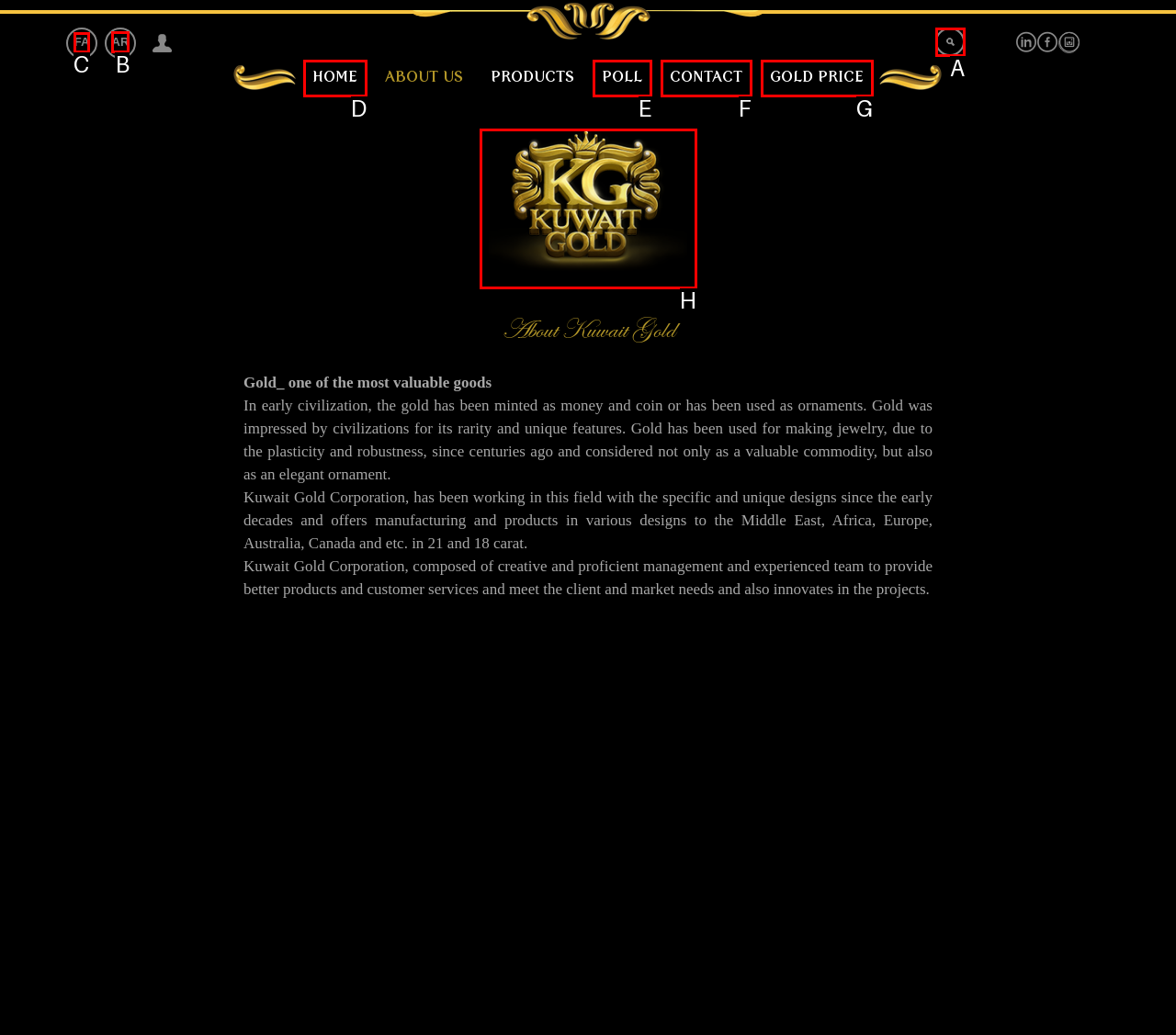Point out the UI element to be clicked for this instruction: switch to Arabic language. Provide the answer as the letter of the chosen element.

B